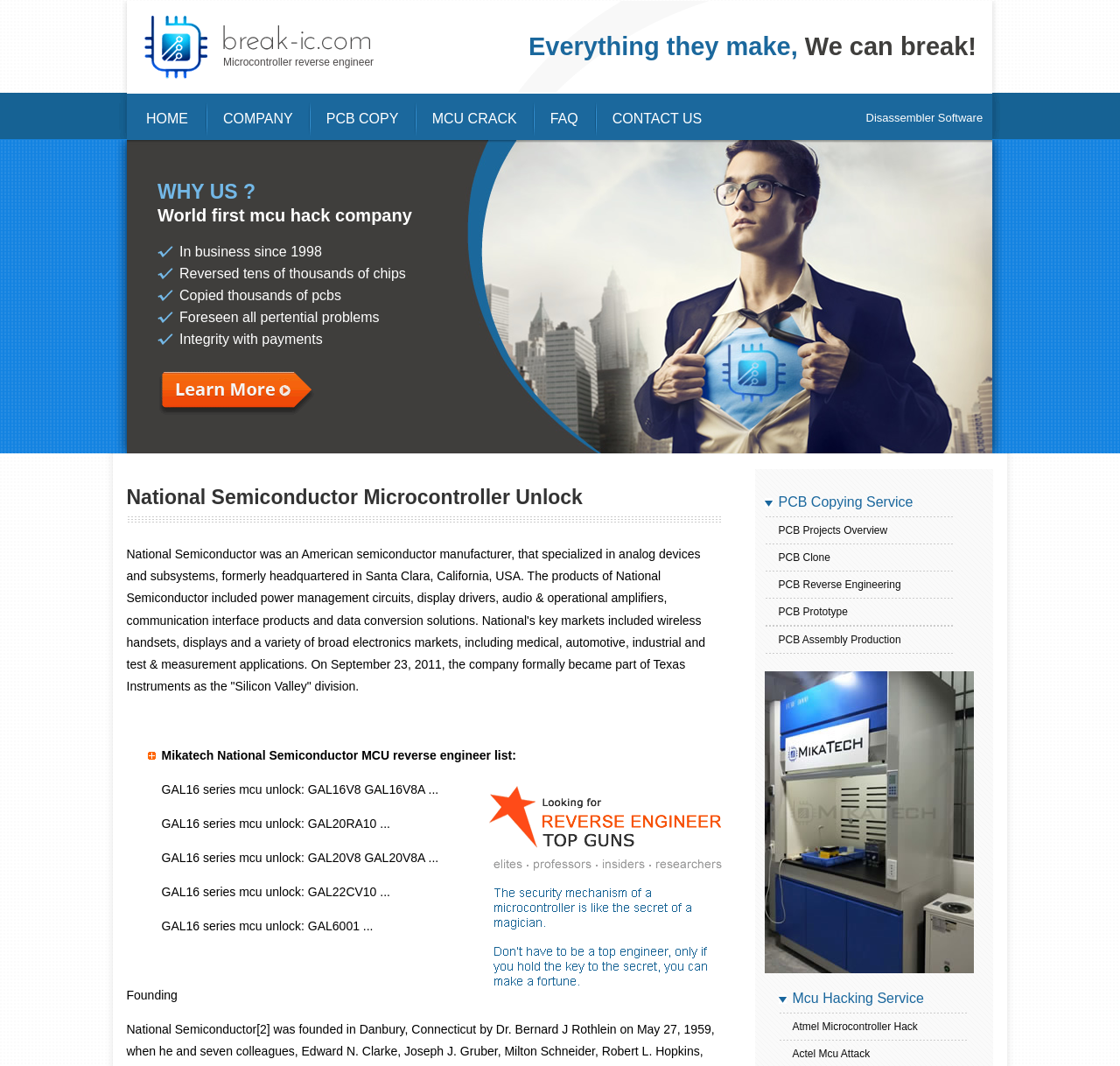Using the element description Sectors, predict the bounding box coordinates for the UI element. Provide the coordinates in (top-left x, top-left y, bottom-right x, bottom-right y) format with values ranging from 0 to 1.

None